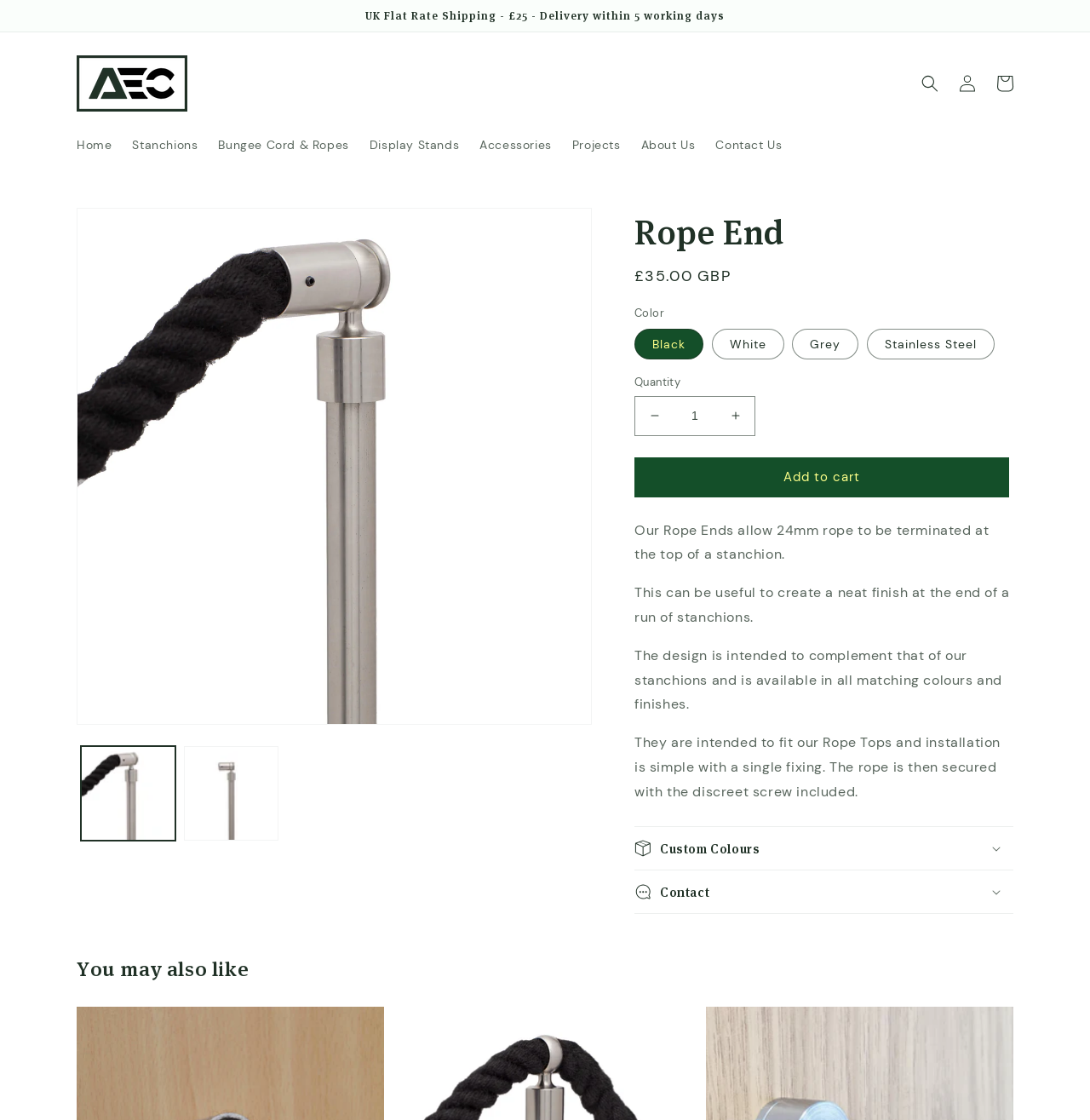Determine the coordinates of the bounding box for the clickable area needed to execute this instruction: "Add to cart".

[0.582, 0.408, 0.926, 0.444]